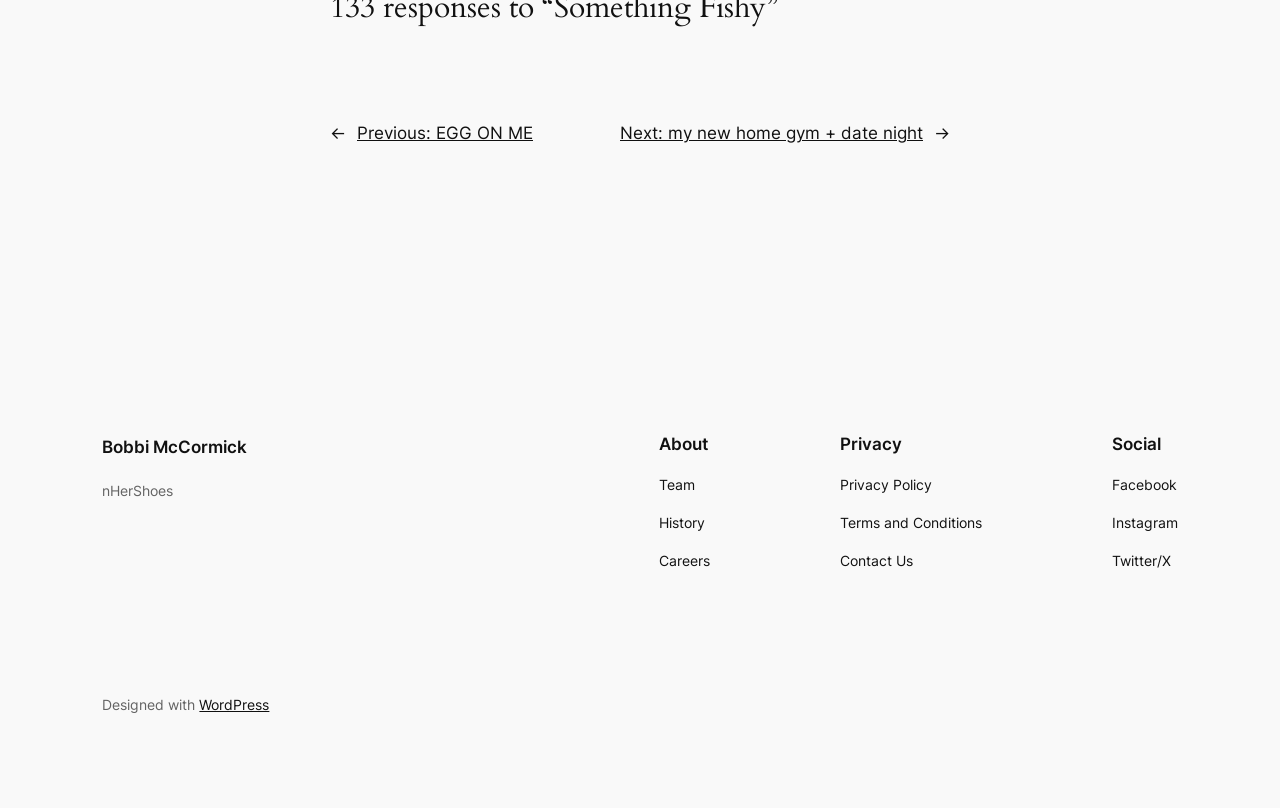What is the name of the blogger?
Please utilize the information in the image to give a detailed response to the question.

The name of the blogger can be found in the link element with the text 'Bobbi McCormick' located at the top left of the webpage.